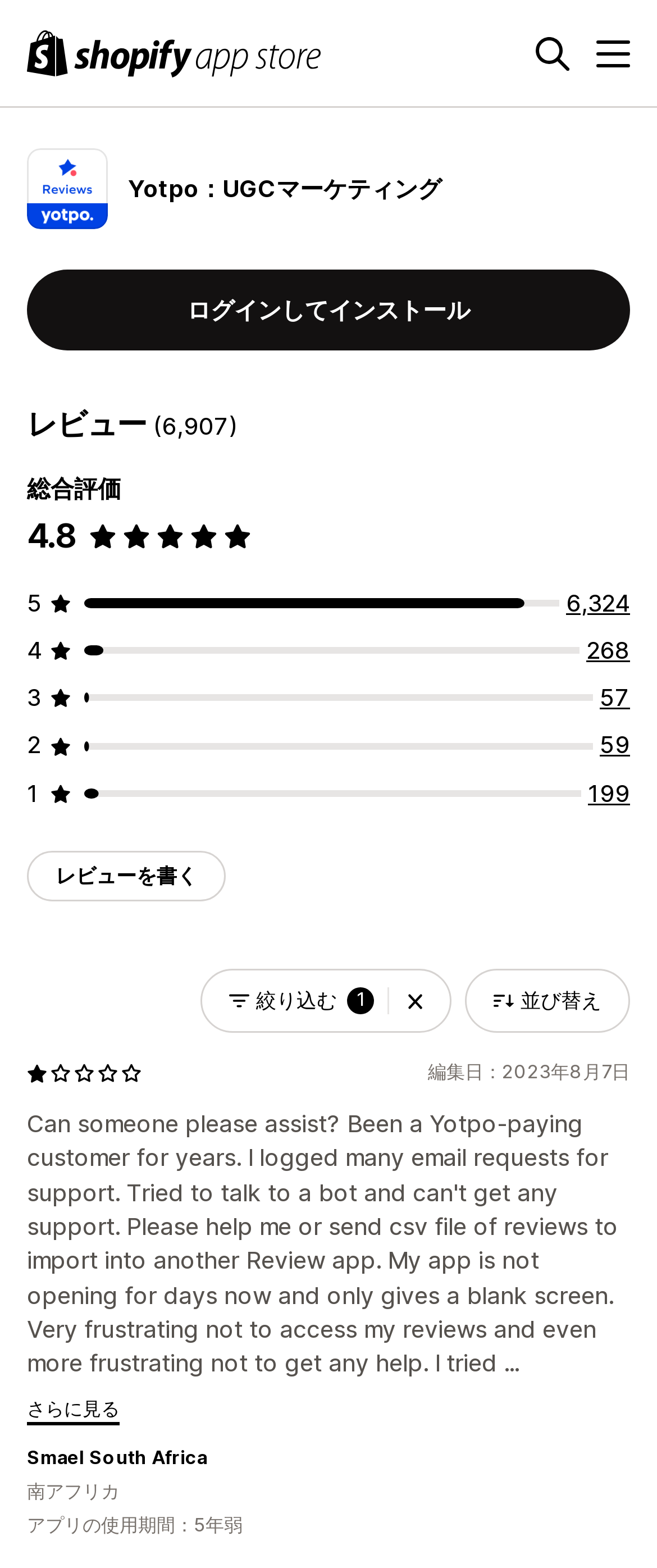Please predict the bounding box coordinates of the element's region where a click is necessary to complete the following instruction: "View more reviews". The coordinates should be represented by four float numbers between 0 and 1, i.e., [left, top, right, bottom].

[0.041, 0.893, 0.182, 0.905]